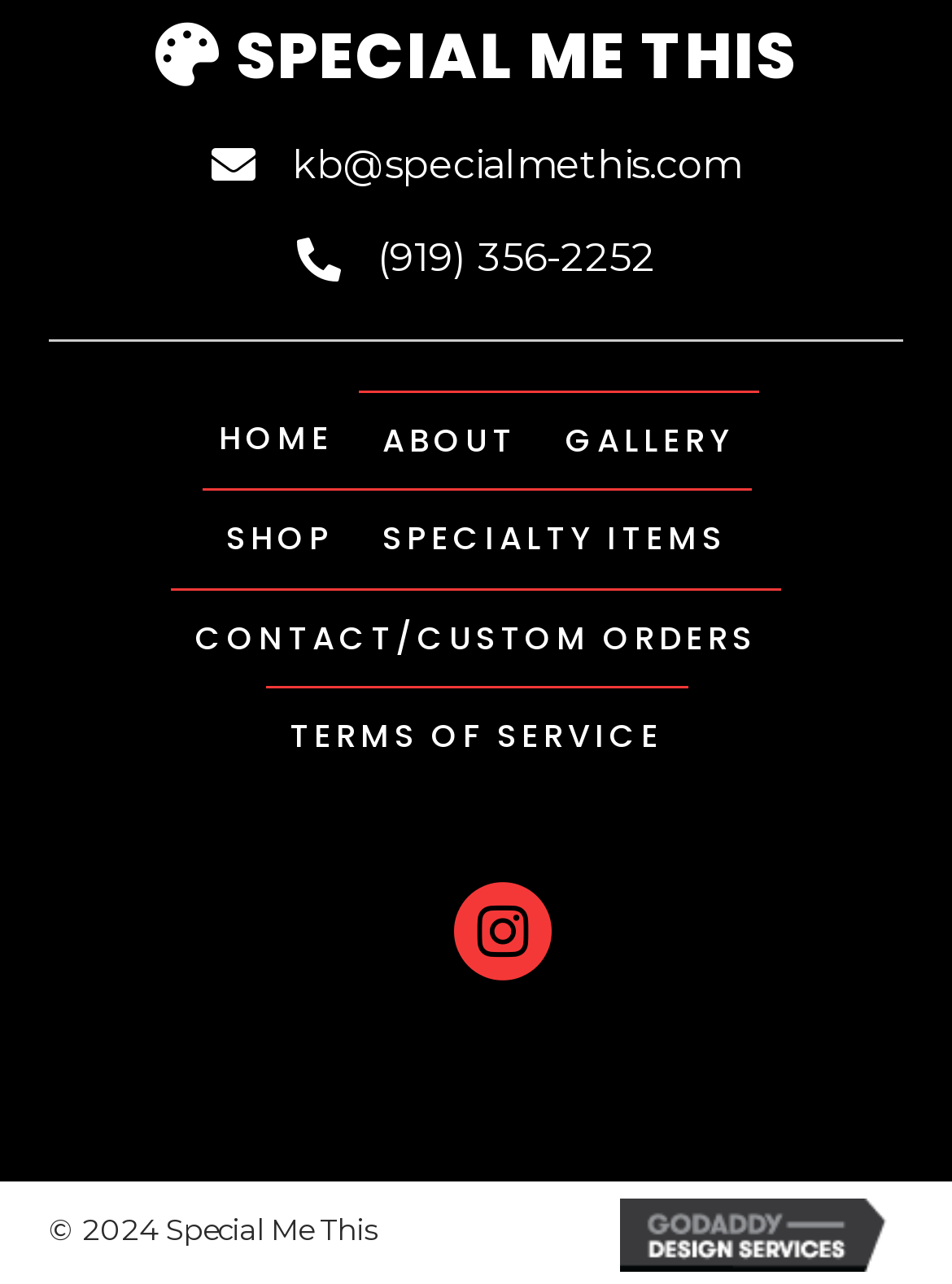What is the phone number of Special Me This?
Examine the image and give a concise answer in one word or a short phrase.

(919) 356-2252